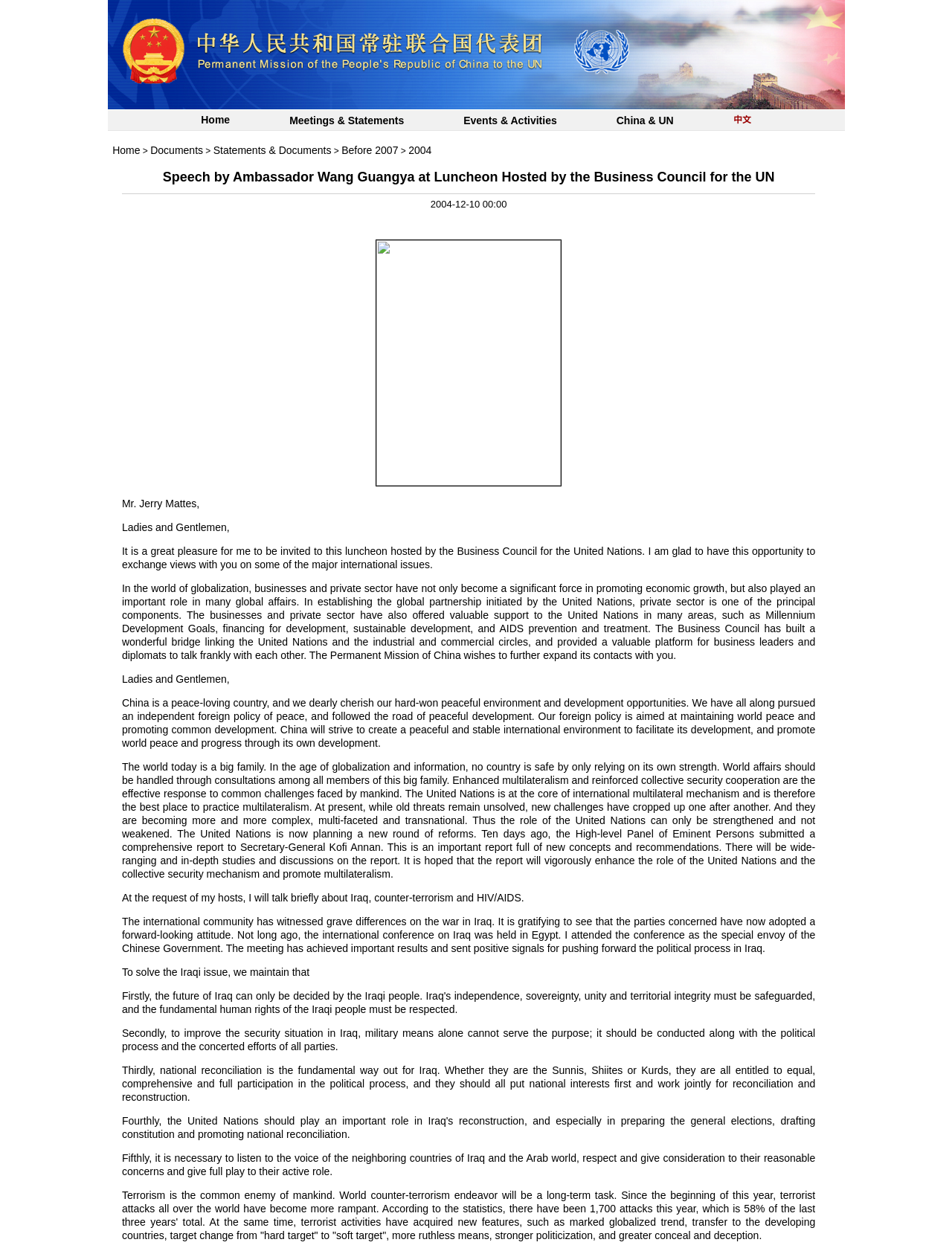Identify the bounding box coordinates of the region that needs to be clicked to carry out this instruction: "View Statements & Documents". Provide these coordinates as four float numbers ranging from 0 to 1, i.e., [left, top, right, bottom].

[0.224, 0.115, 0.348, 0.125]